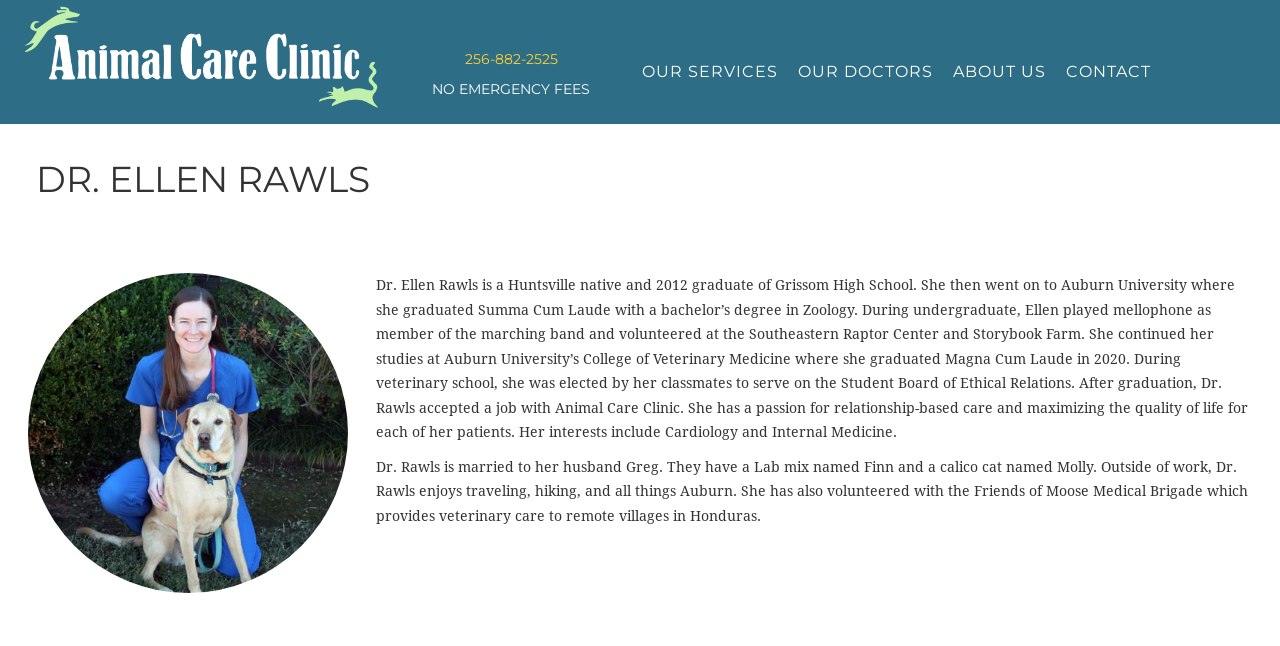What is Dr. Rawls' husband's name?
Based on the image, provide a one-word or brief-phrase response.

Greg